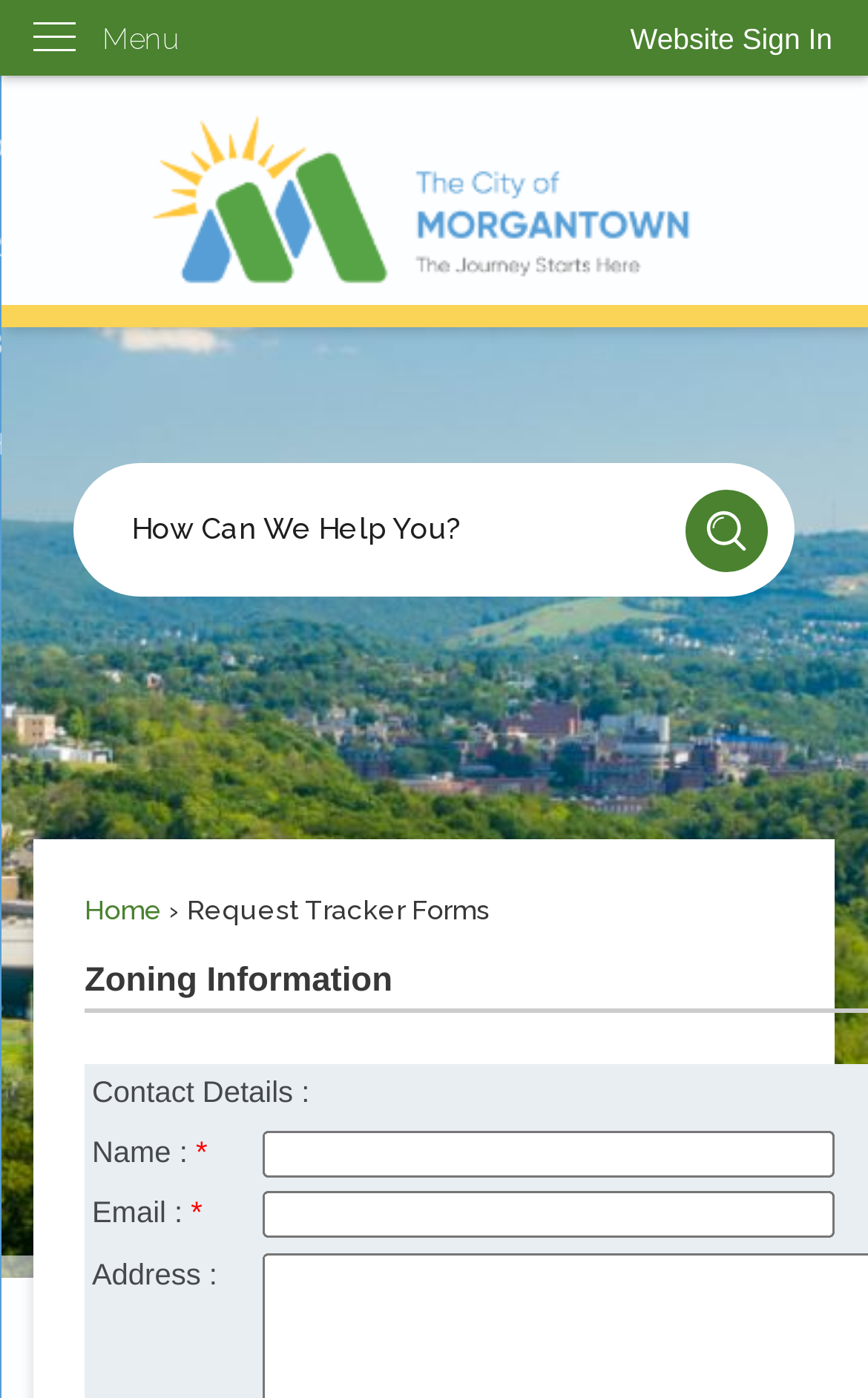Can you give a comprehensive explanation to the question given the content of the image?
What is the purpose of the search region?

The search region is a prominent feature on the webpage, located near the top, with a textbox and a search icon button. This suggests that the website allows users to search for specific content, making it a key functionality of the website.